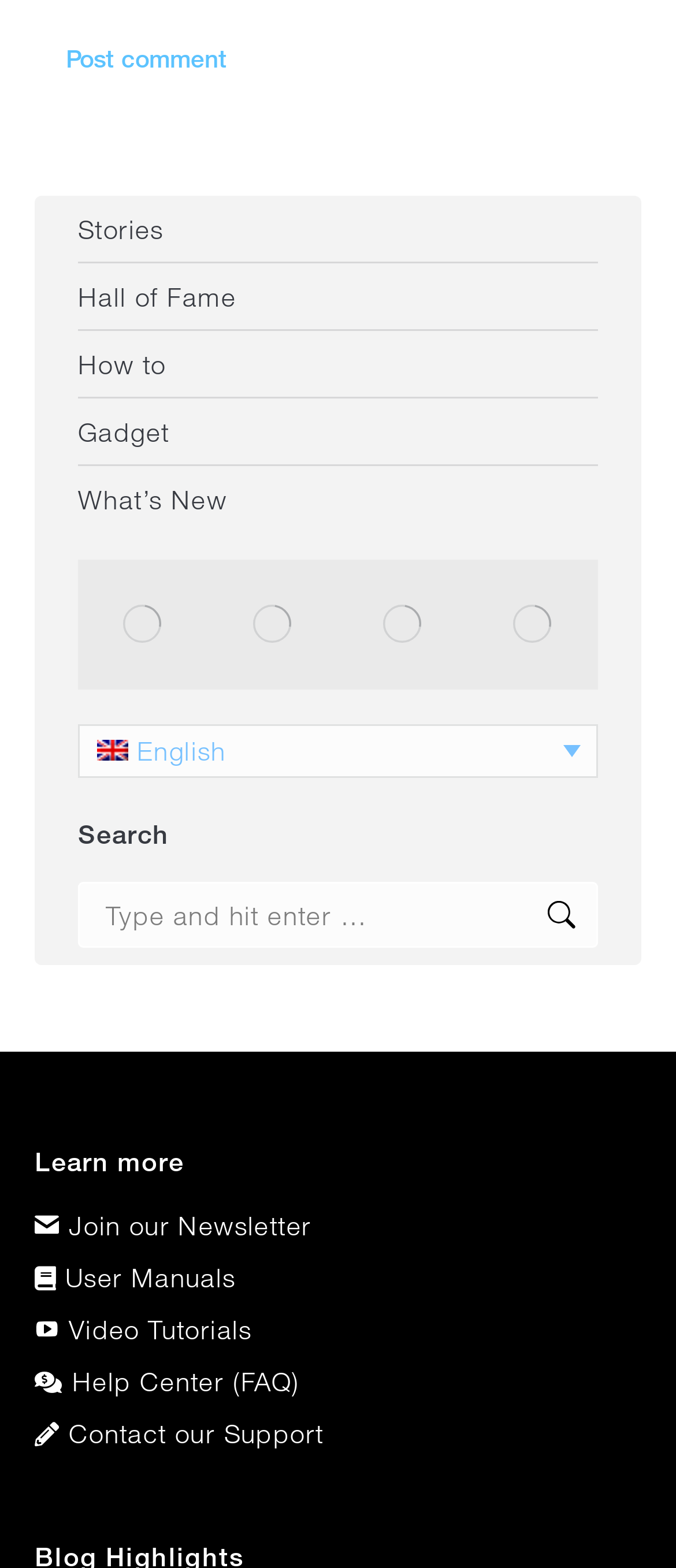Locate the bounding box coordinates of the clickable area needed to fulfill the instruction: "Search for something".

[0.115, 0.563, 0.885, 0.605]